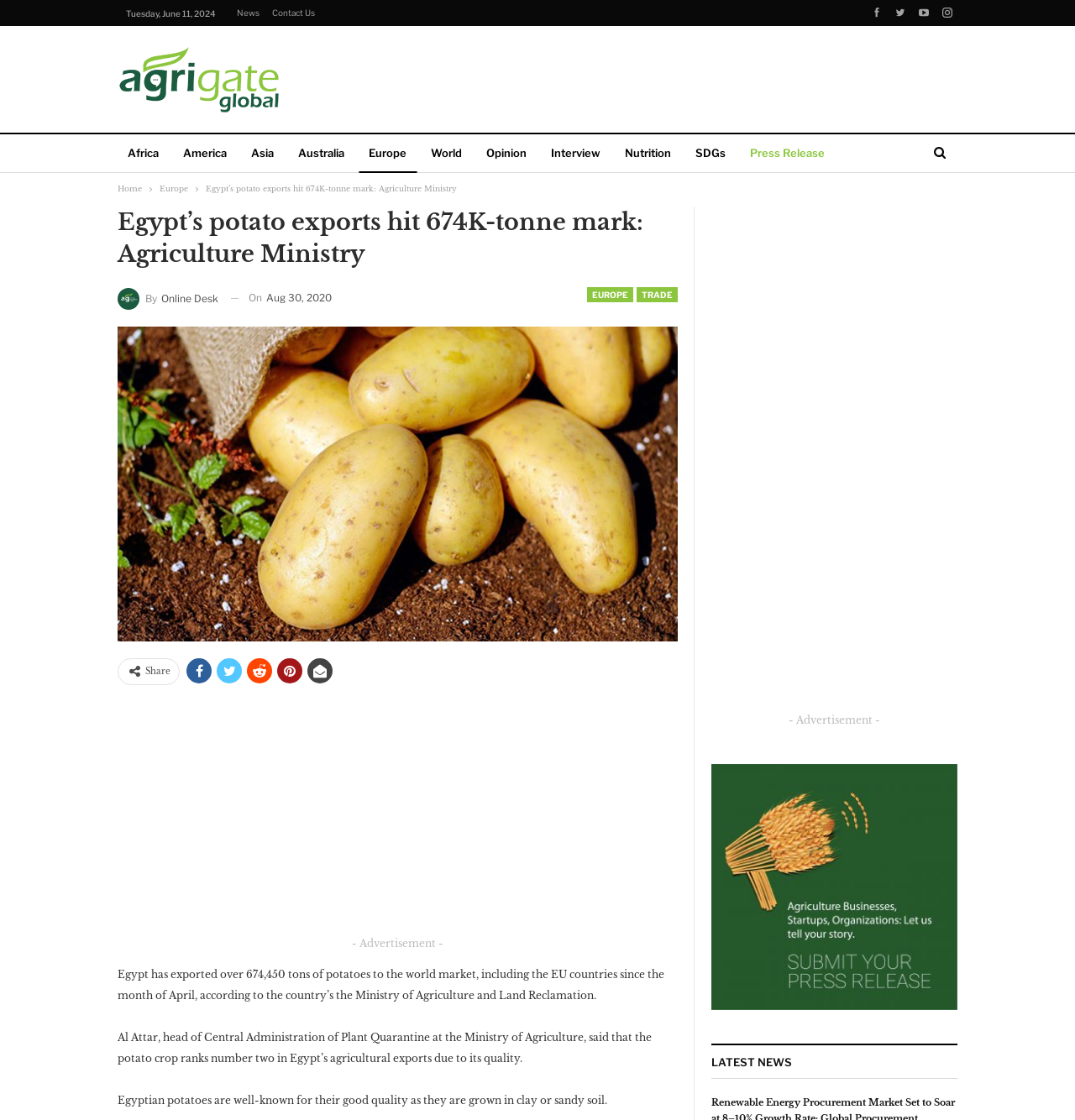Create a detailed summary of all the visual and textual information on the webpage.

The webpage appears to be a news article from Agrigate Global, with the title "Egypt's potato exports hit 674K-tonne mark: Agriculture Ministry". At the top of the page, there are several links to other sections of the website, including "News", "Contact Us", and a logo for Agrigate Global. Below this, there is a table with links to different regions, such as "Africa", "America", "Asia", and "Europe".

The main content of the page is the news article, which is divided into several sections. The first section has a heading with the title of the article, followed by a brief summary of the article and links to related topics, such as "EUROPE" and "TRADE". Below this, there is a section with the author's name and the date of publication, "Aug 30, 2020".

The main body of the article is divided into several paragraphs, with the first paragraph describing Egypt's potato exports to the world market, including the EU countries. The subsequent paragraphs provide more details about the quality of Egyptian potatoes and their ranking in the country's agricultural exports.

Throughout the page, there are several advertisements, including two large banners at the top and bottom of the page, and several smaller ads scattered throughout the article. There are also several social media links, allowing users to share the article on various platforms.

At the bottom of the page, there is a section with the latest news, with a heading "LATEST NEWS" and a link to more news articles.